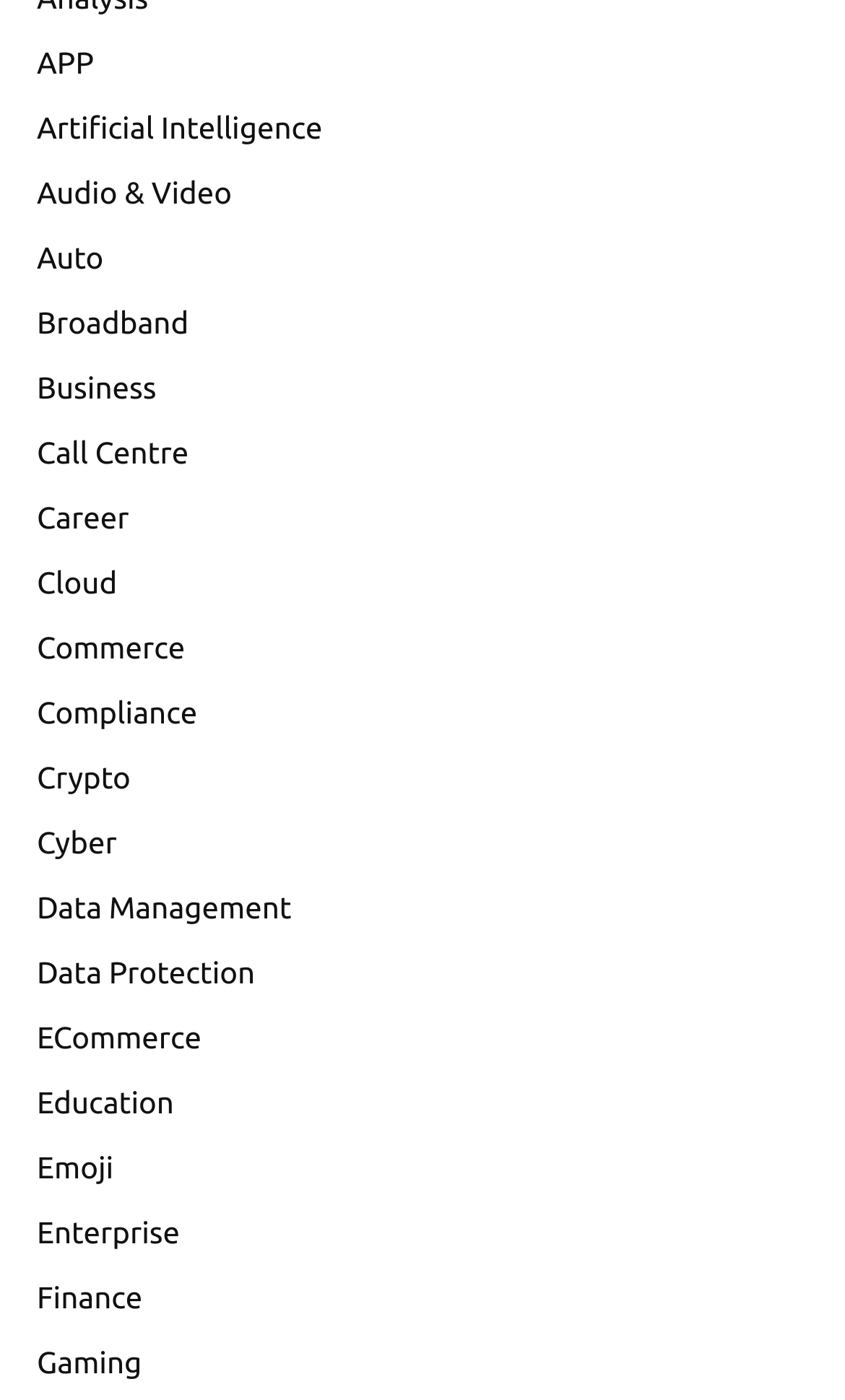How many categories are listed?
Refer to the image and provide a concise answer in one word or phrase.

24